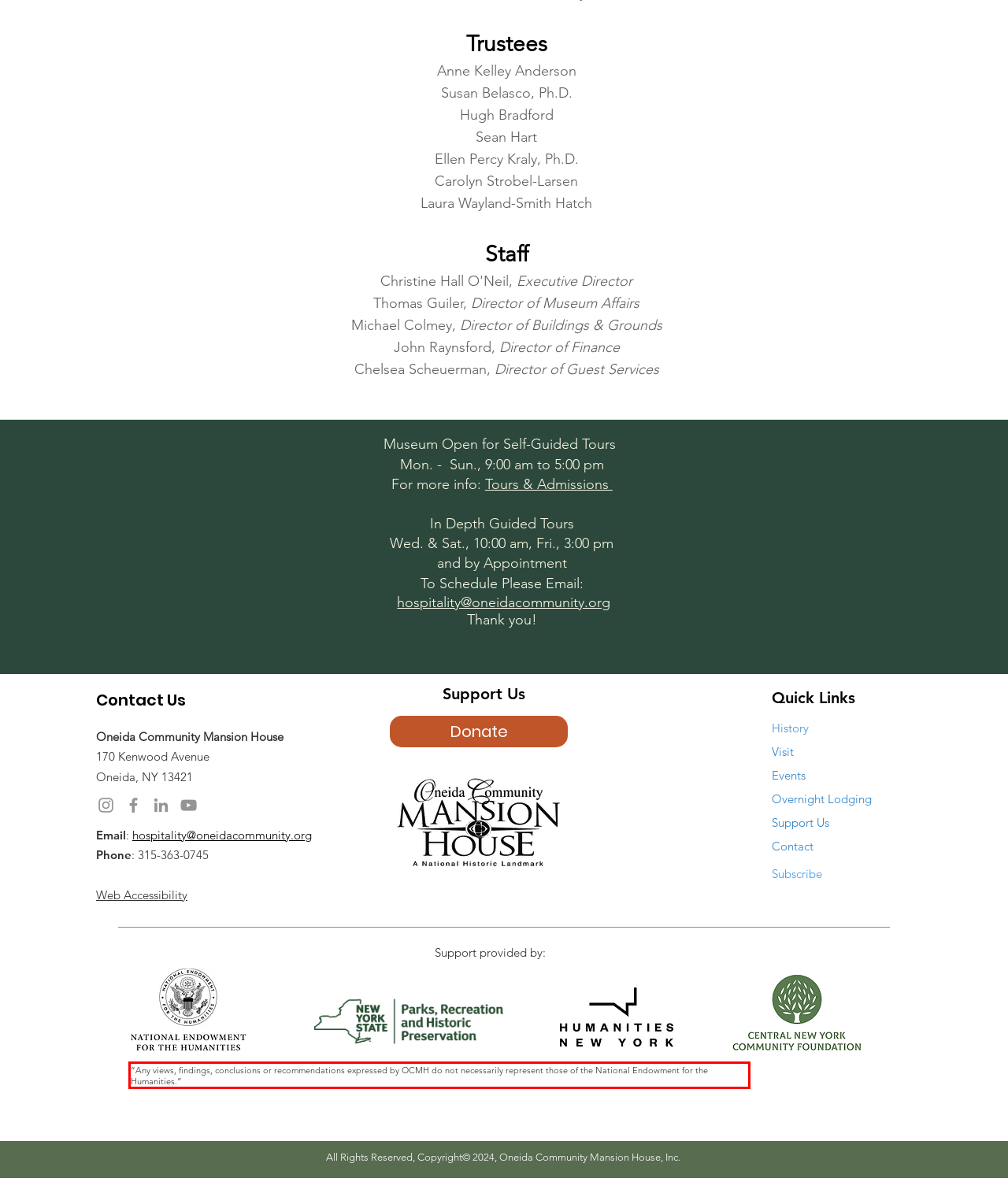Please examine the screenshot of the webpage and read the text present within the red rectangle bounding box.

“Any views, findings, conclusions or recommendations expressed by OCMH do not necessarily represent those of the National Endowment for the Humanities.”